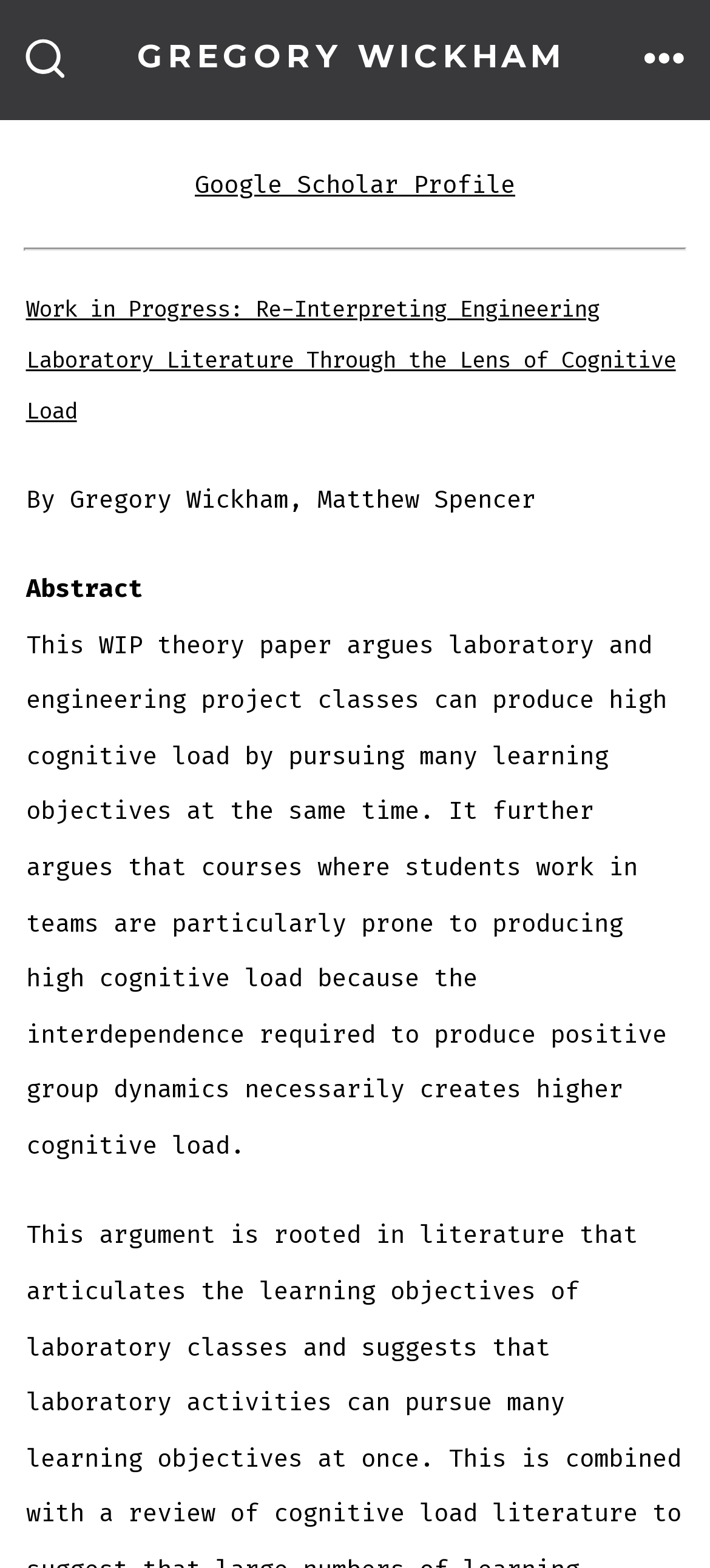Who are the authors of the work in progress?
Please use the image to provide an in-depth answer to the question.

The authors of the work in progress can be found in the static text 'By Gregory Wickham, Matthew Spencer' which is located below the title of the work in progress.